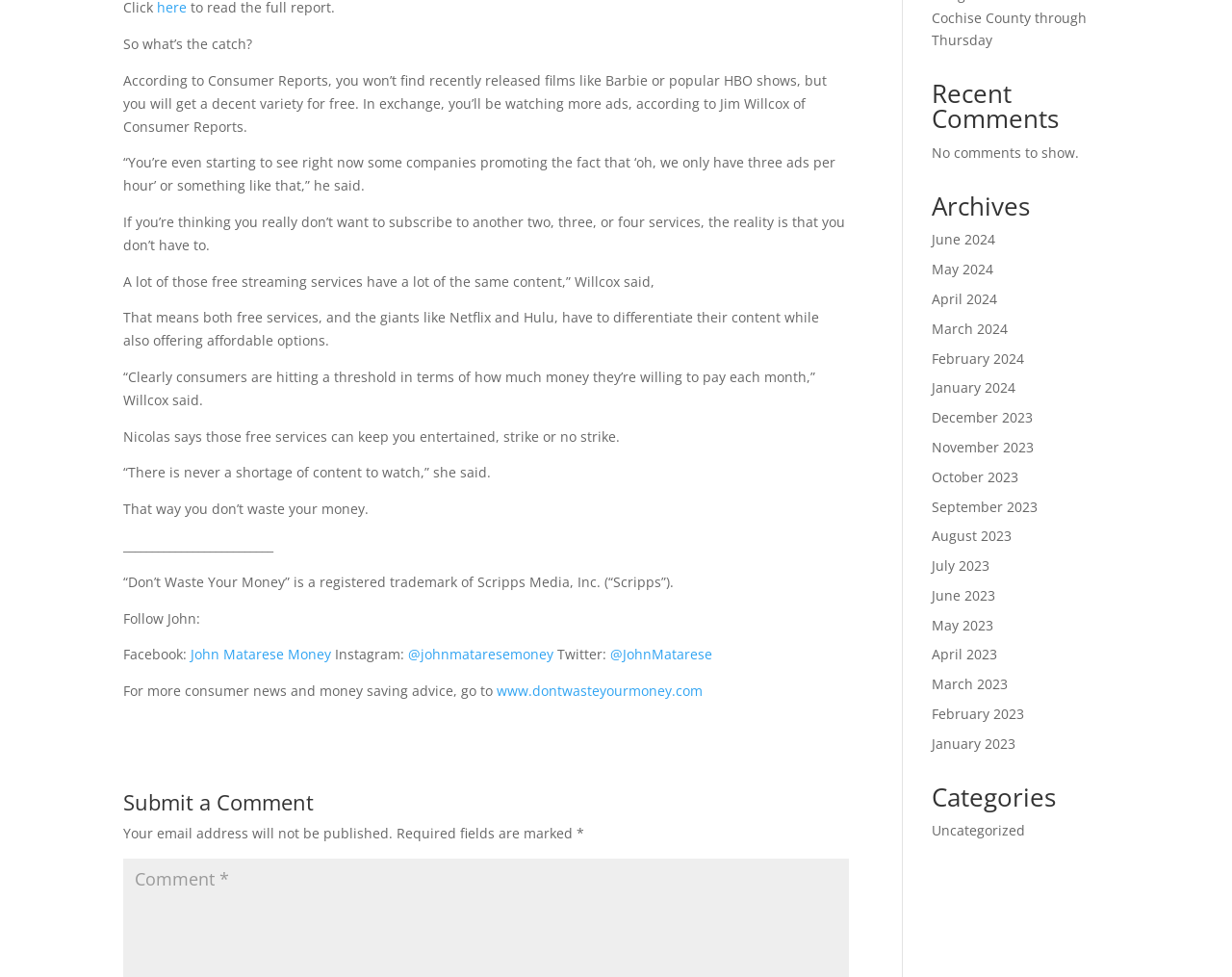Please determine the bounding box coordinates for the UI element described as: "Uncategorized".

[0.756, 0.84, 0.832, 0.859]